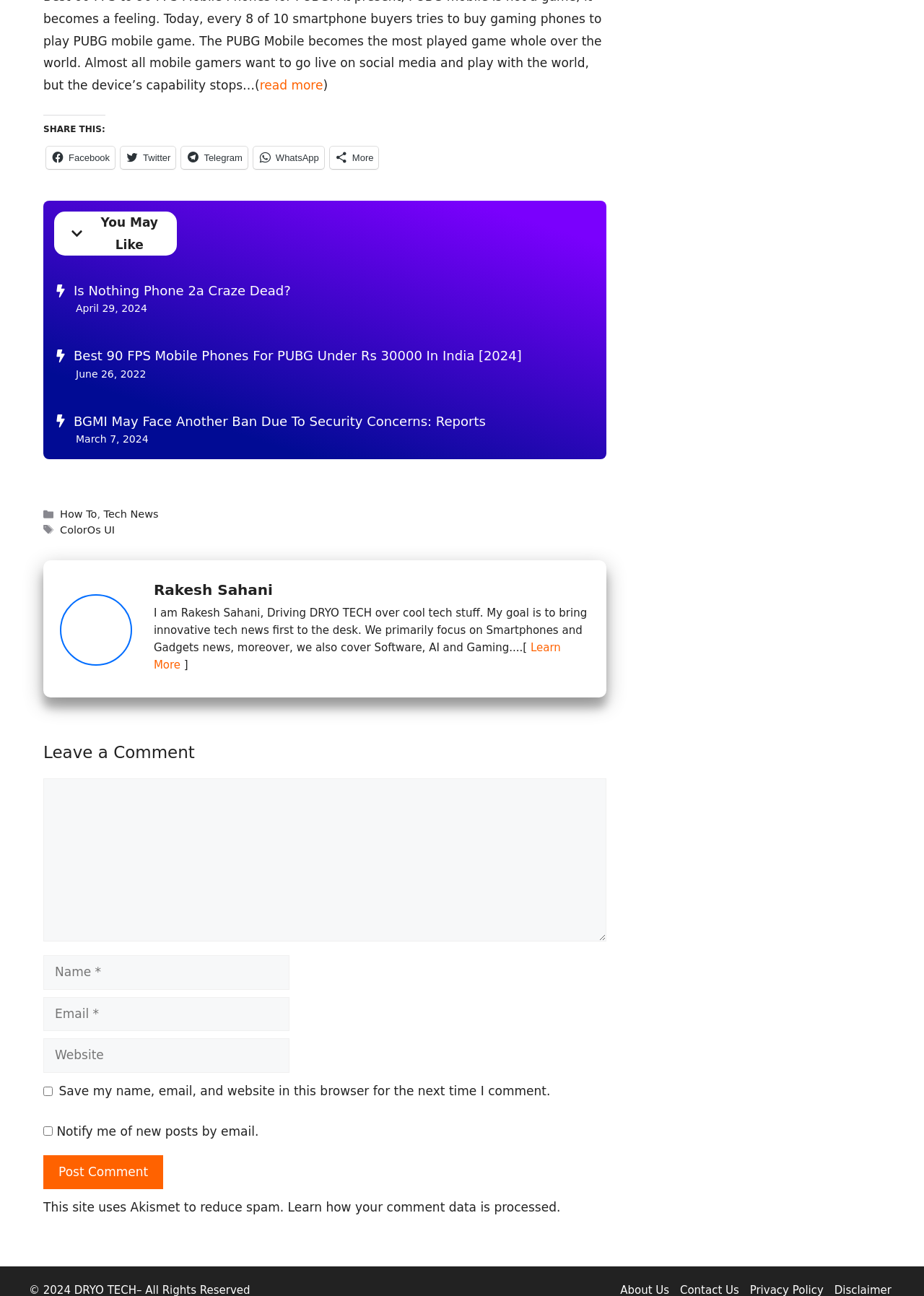How many comment fields are required?
Use the image to answer the question with a single word or phrase.

3